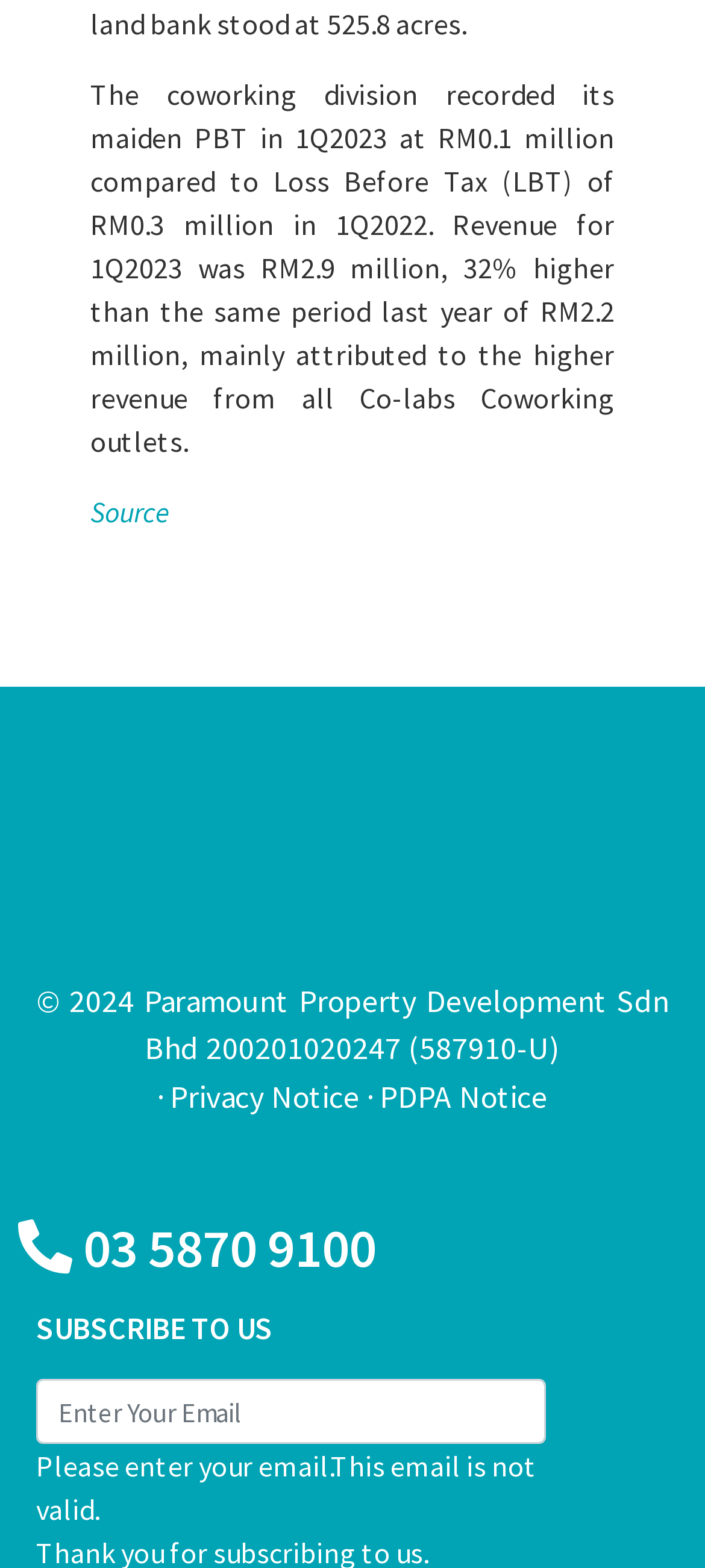Based on the element description: "Back to Courses", identify the UI element and provide its bounding box coordinates. Use four float numbers between 0 and 1, [left, top, right, bottom].

None